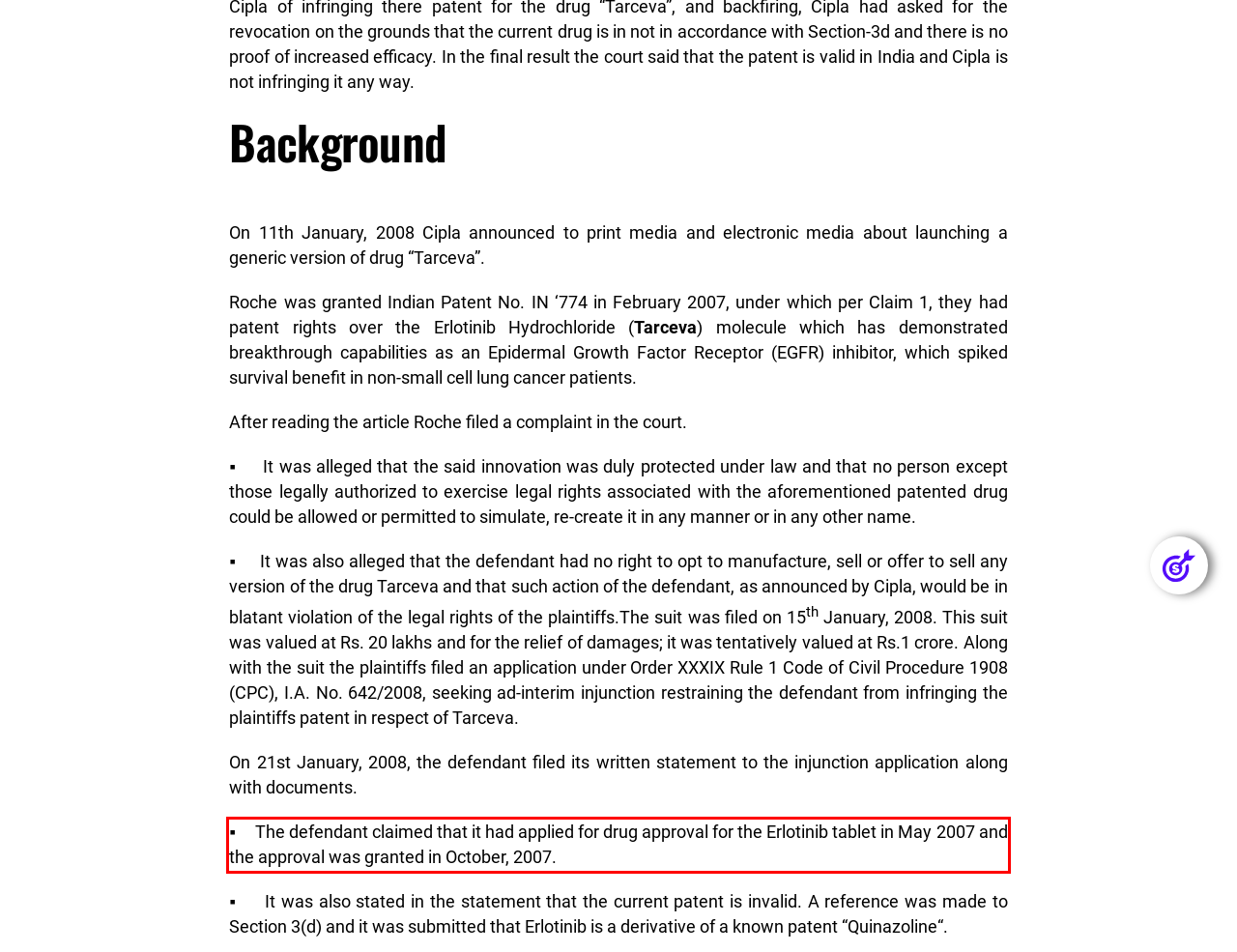Identify and extract the text within the red rectangle in the screenshot of the webpage.

▪ The defendant claimed that it had applied for drug approval for the Erlotinib tablet in May 2007 and the approval was granted in October, 2007.